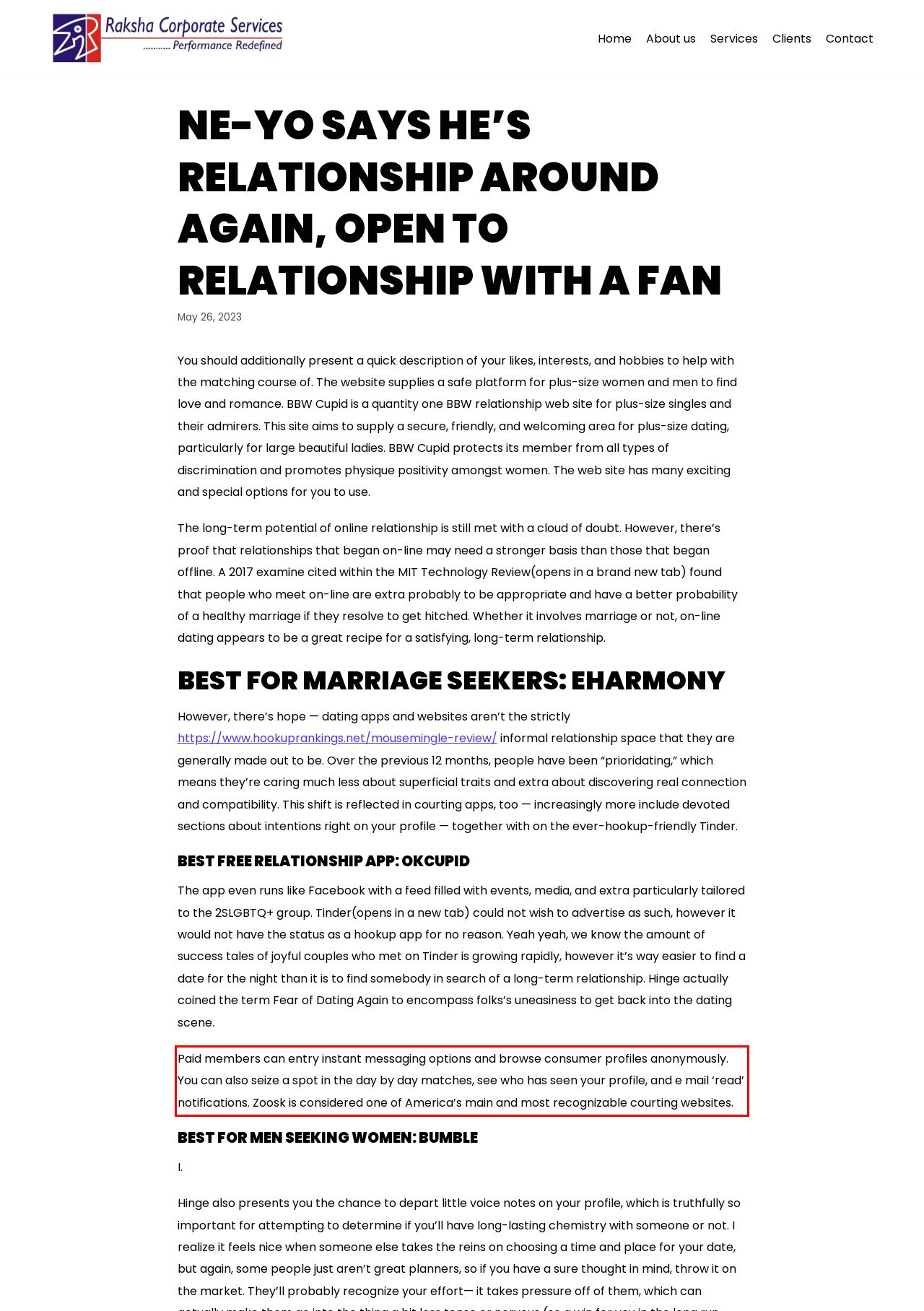Analyze the screenshot of the webpage that features a red bounding box and recognize the text content enclosed within this red bounding box.

Paid members can entry instant messaging options and browse consumer profiles anonymously. You can also seize a spot in the day by day matches, see who has seen your profile, and e mail ‘read’ notifications. Zoosk is considered one of America’s main and most recognizable courting websites.